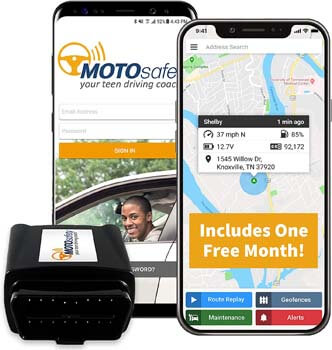Refer to the screenshot and answer the following question in detail:
What is the promotional offer mentioned?

The promotional offer highlighted on the second screen is 'Includes One Free Month', which is a value-added service for customers, particularly parents, who want to monitor and enhance teen driving safety.